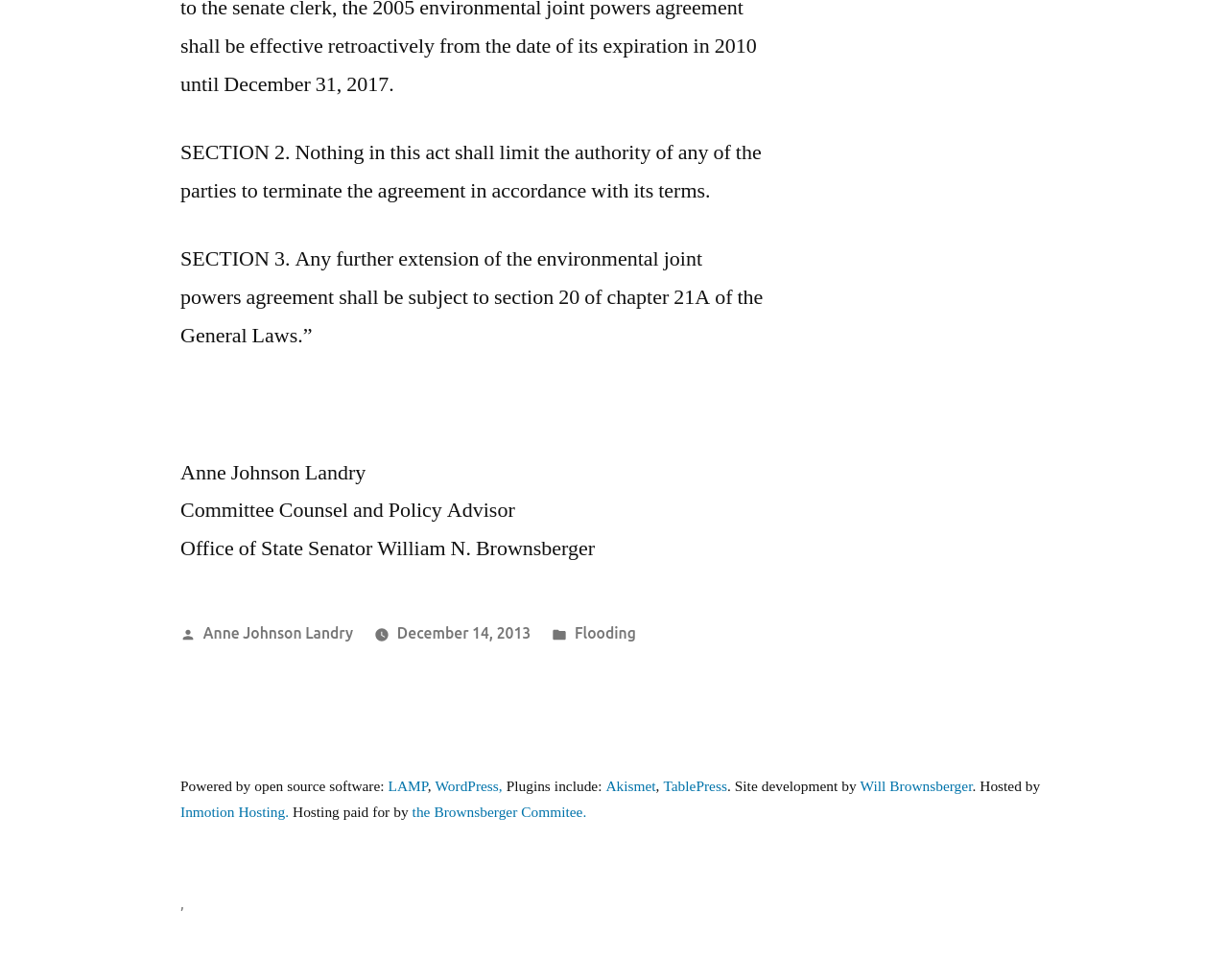Using floating point numbers between 0 and 1, provide the bounding box coordinates in the format (top-left x, top-left y, bottom-right x, bottom-right y). Locate the UI element described here: December 14, 2013April 30, 2017

[0.323, 0.637, 0.432, 0.655]